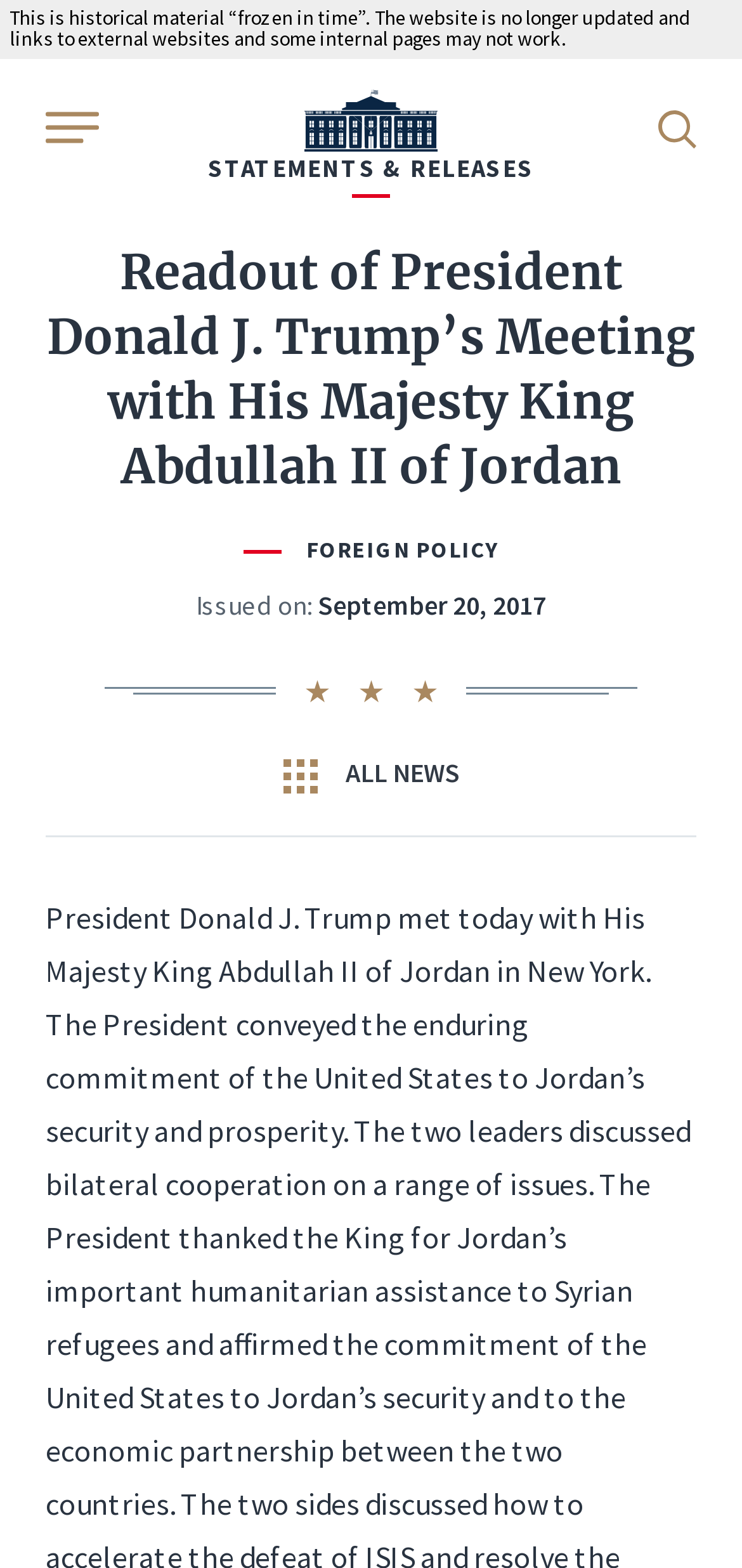Identify the bounding box of the HTML element described as: "Open Menu".

[0.0, 0.044, 0.185, 0.117]